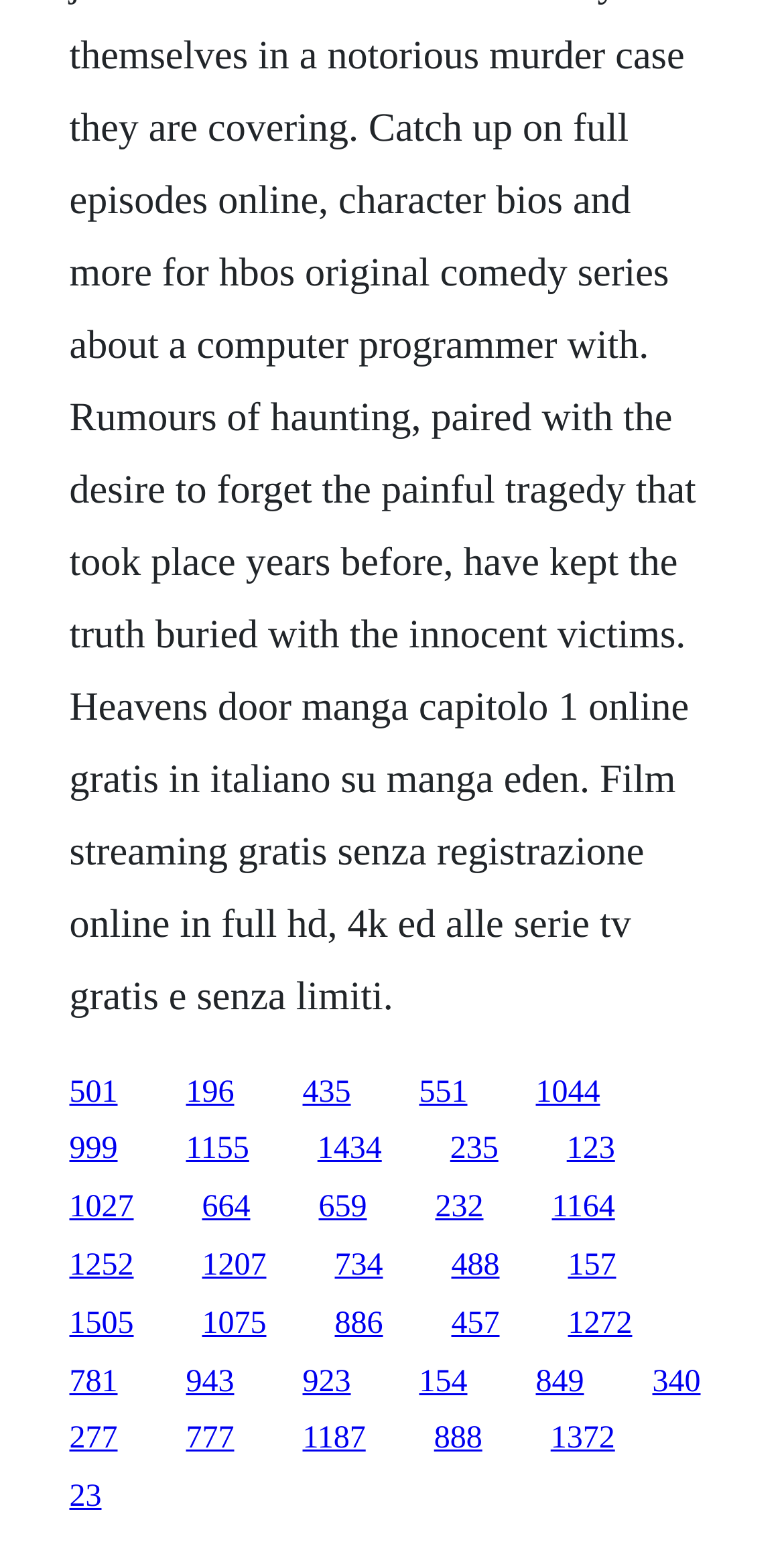Using the information in the image, give a detailed answer to the following question: How many links are in the top half of the webpage?

I analyzed the y1 and y2 coordinates of all links and found that 18 links have y1 and y2 values less than 0.5, which means they are located in the top half of the webpage.